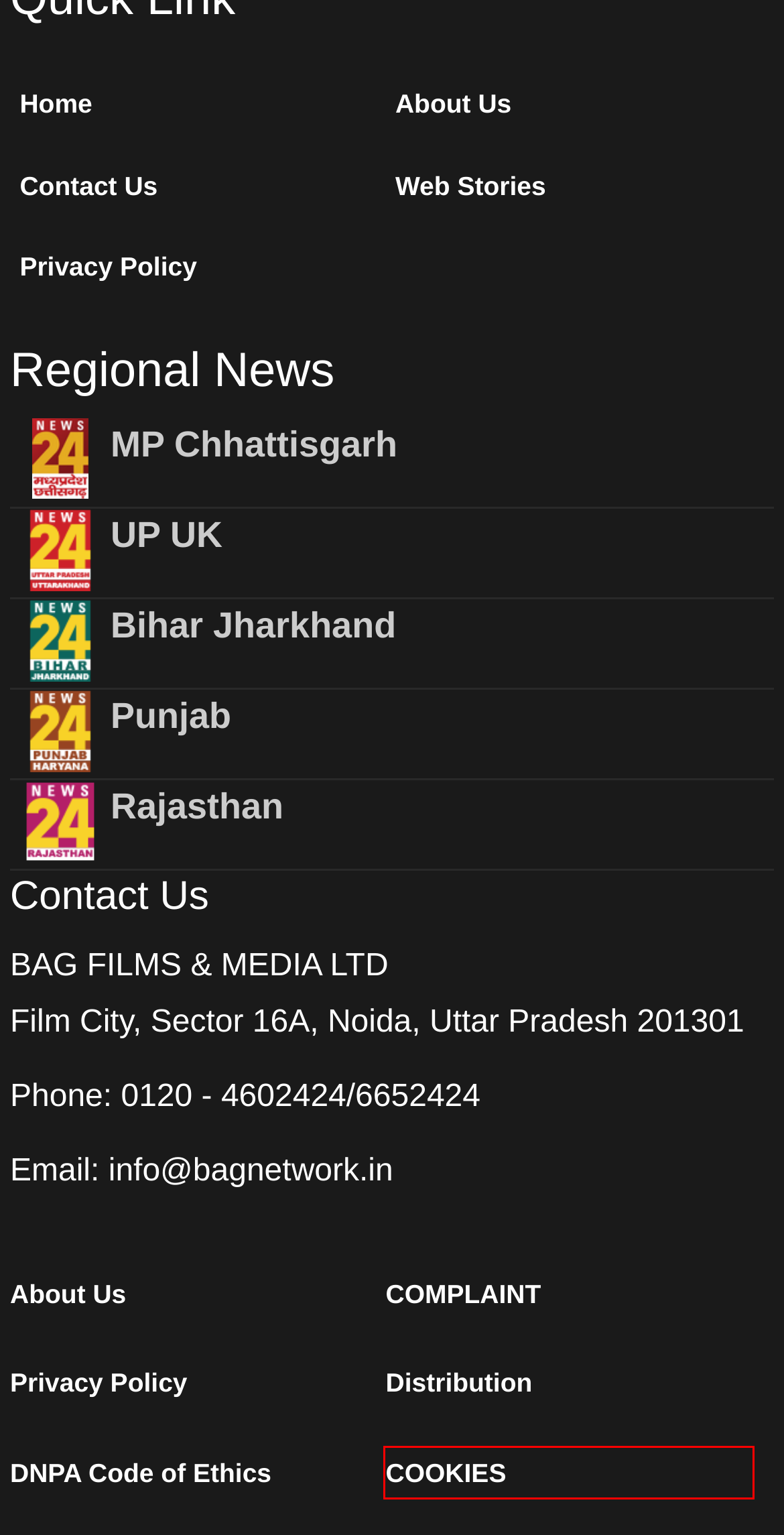Inspect the screenshot of a webpage with a red rectangle bounding box. Identify the webpage description that best corresponds to the new webpage after clicking the element inside the bounding box. Here are the candidates:
A. Privacy Policy - News24
B. Contact Us - News24
C. COOKIES - News24
D. Distribution - News24
E. US Man's $400K Lottery Triumph Tied to Friend's Social Post
F. DNPA Code of Ethics - News24
G. About Us - News24
H. Bharat ek soch Archives - News24

C